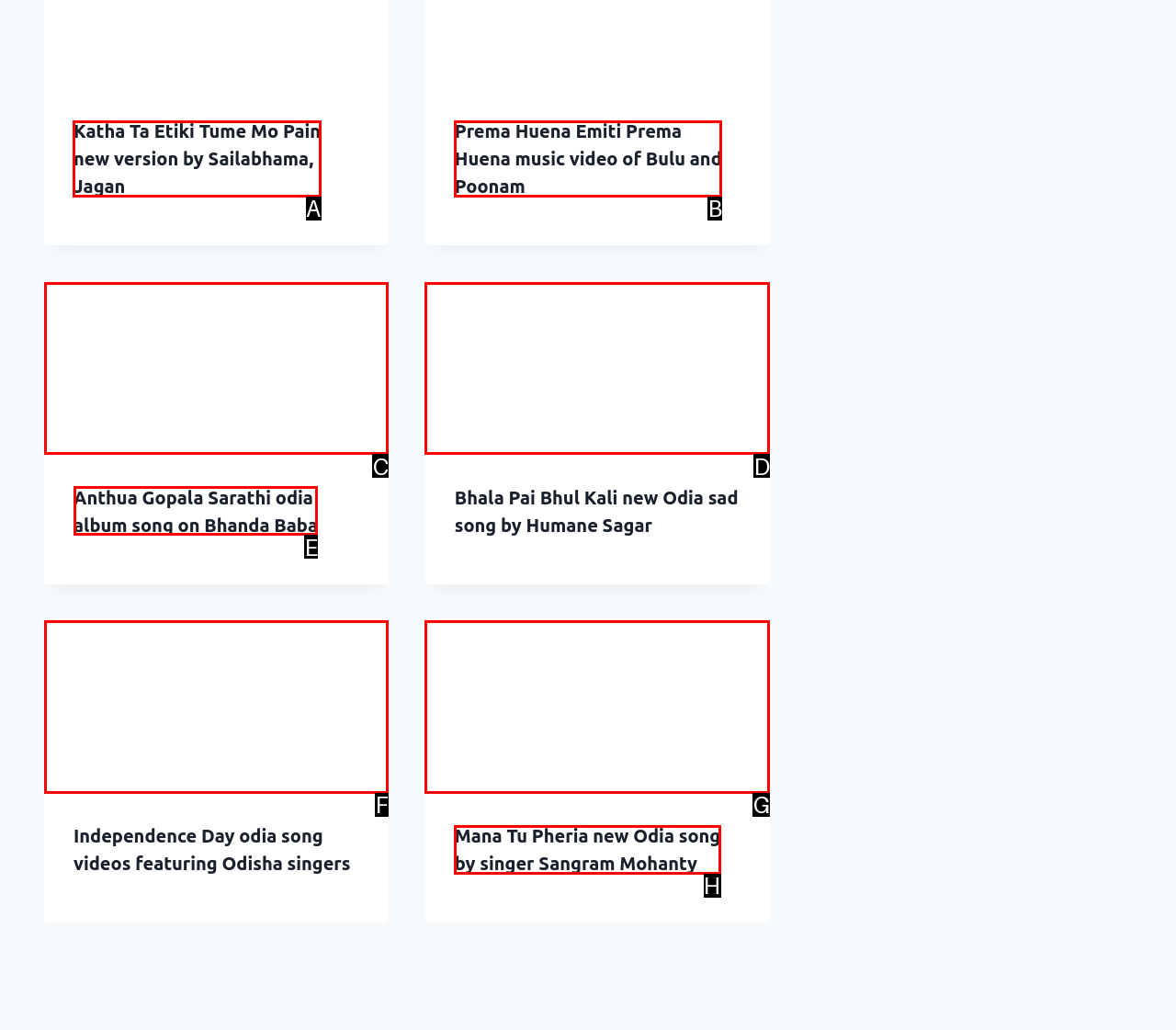Given the task: Go to the HOME page, indicate which boxed UI element should be clicked. Provide your answer using the letter associated with the correct choice.

None